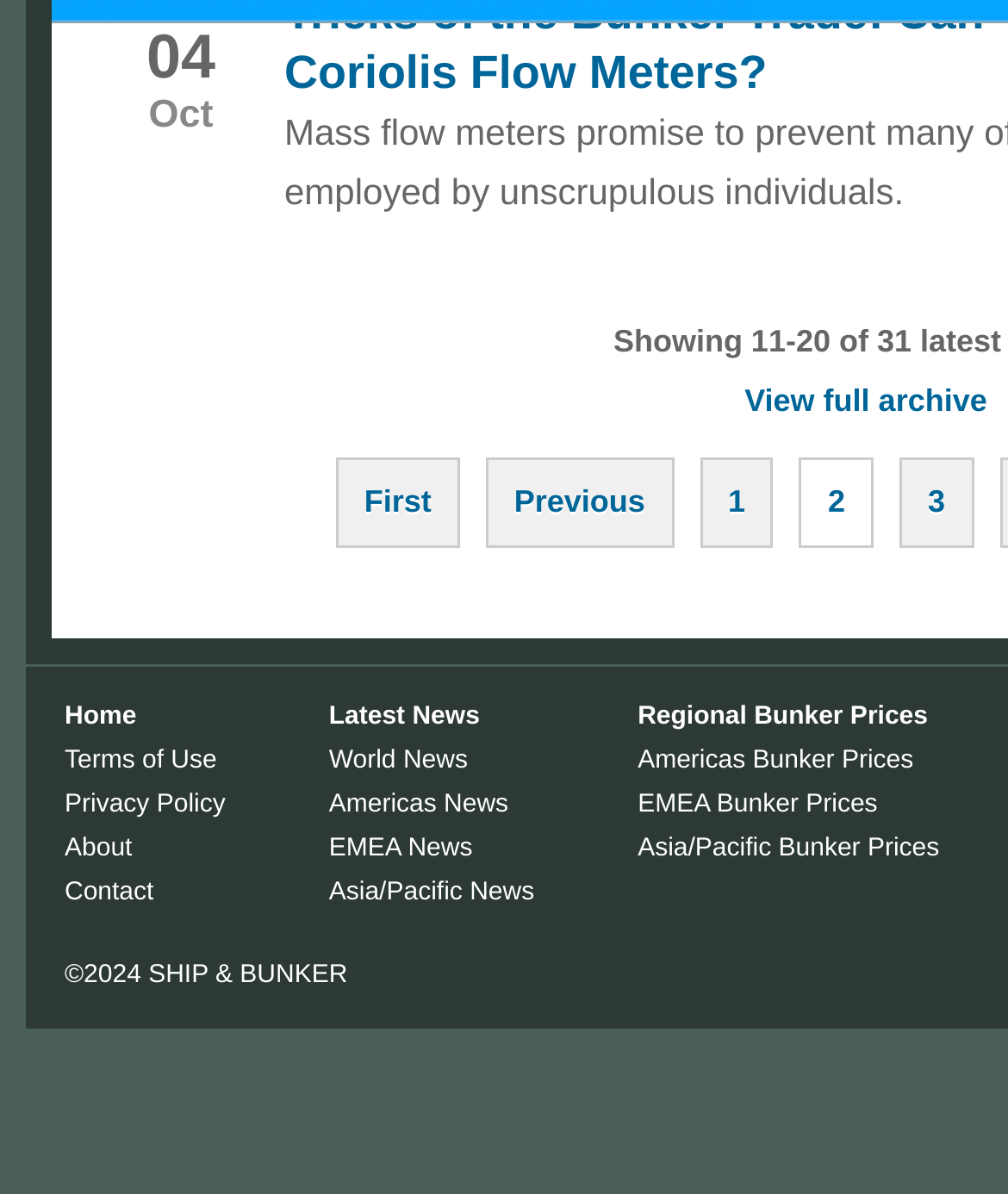Locate the bounding box coordinates of the element I should click to achieve the following instruction: "View page 2".

[0.793, 0.383, 0.867, 0.458]